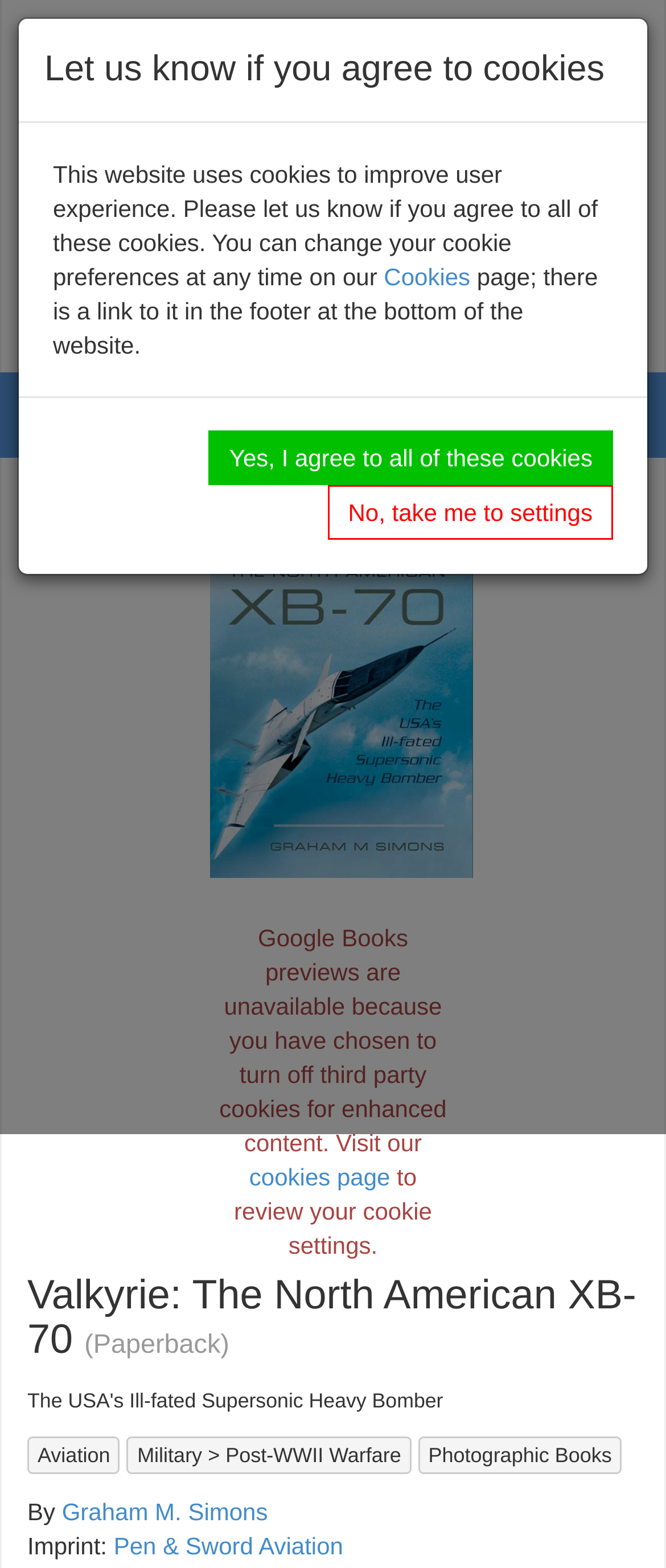What is the imprint of the book?
Based on the content of the image, thoroughly explain and answer the question.

I found the answer by looking at the text 'Imprint:' followed by a link with the text 'Pen & Sword Aviation', which is located near the bottom of the webpage.